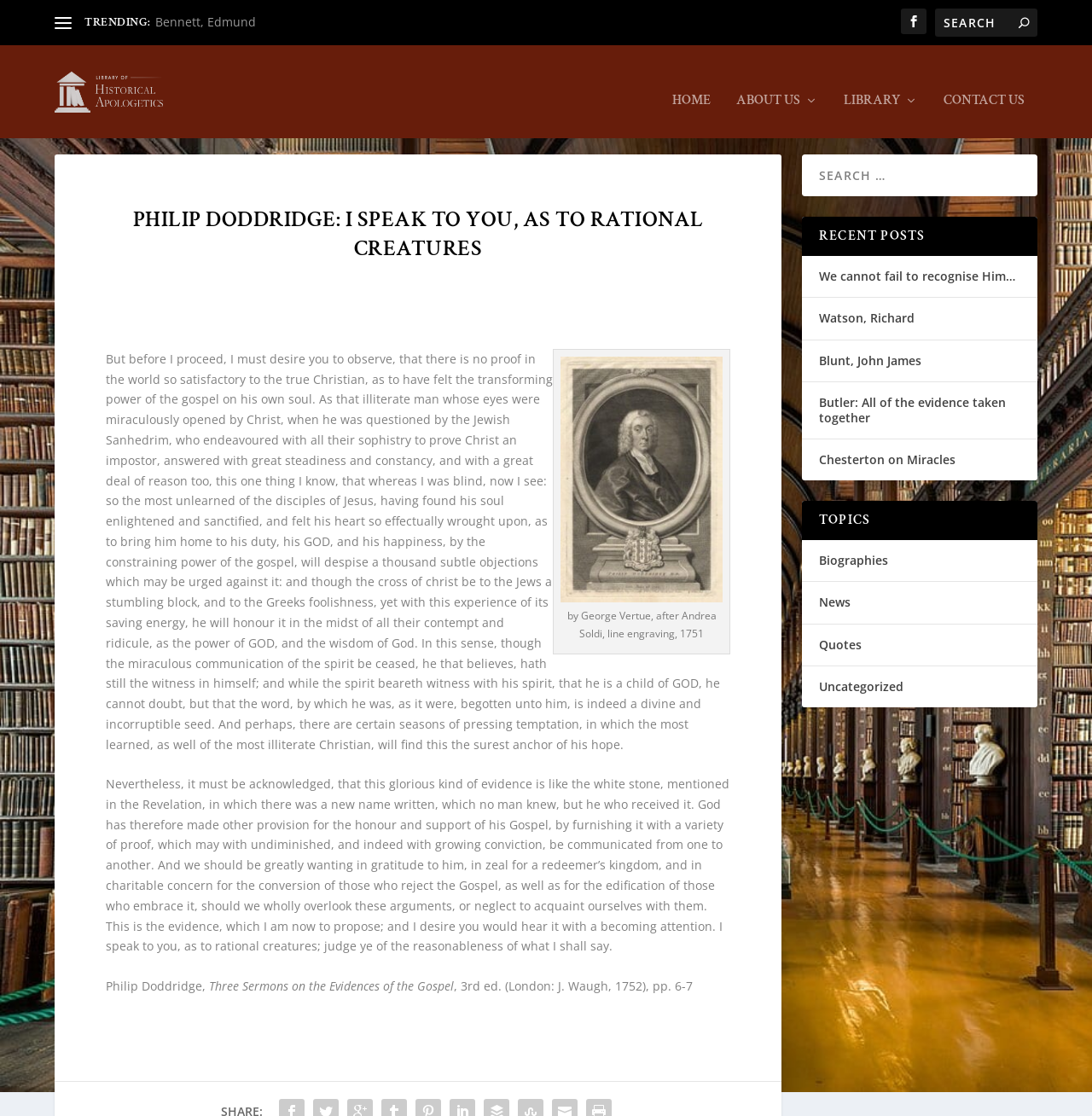What is the name of the library mentioned on the webpage? Using the information from the screenshot, answer with a single word or phrase.

The Library of Historical Apologetics